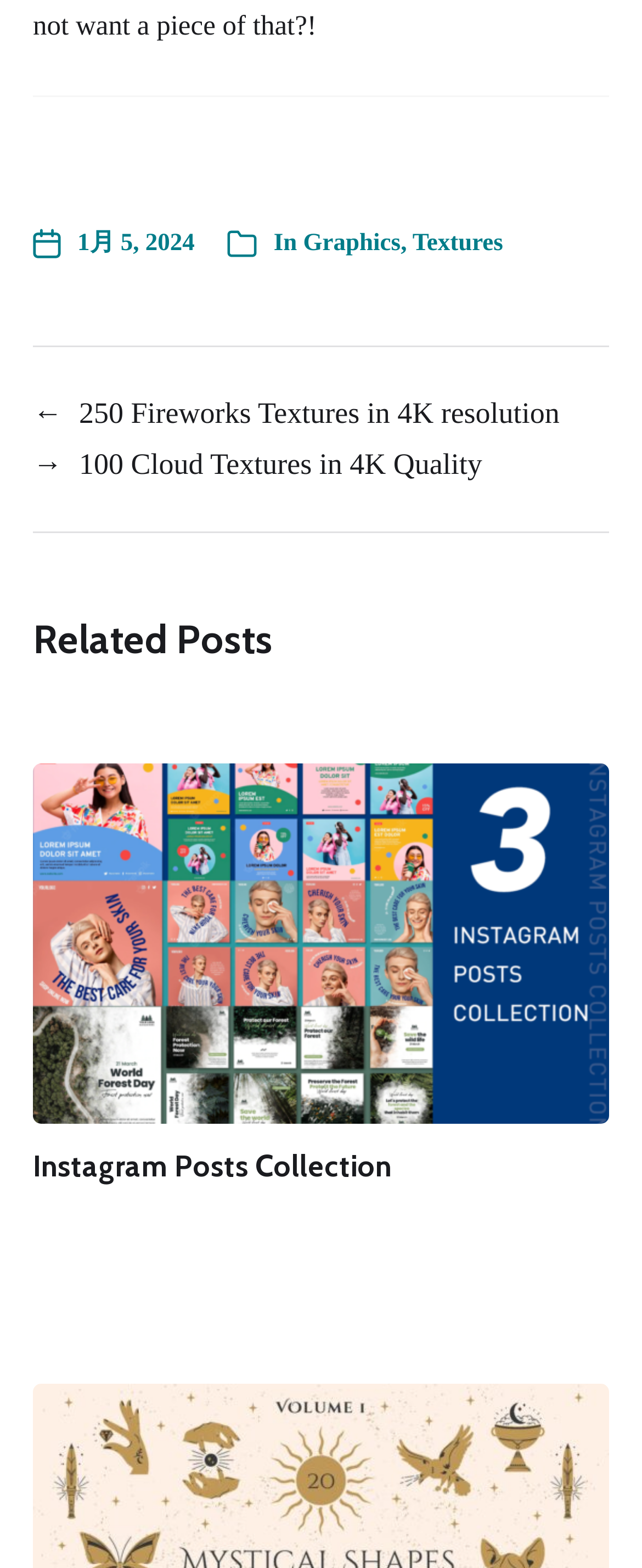Bounding box coordinates must be specified in the format (top-left x, top-left y, bottom-right x, bottom-right y). All values should be floating point numbers between 0 and 1. What are the bounding box coordinates of the UI element described as: Textures

[0.643, 0.147, 0.784, 0.164]